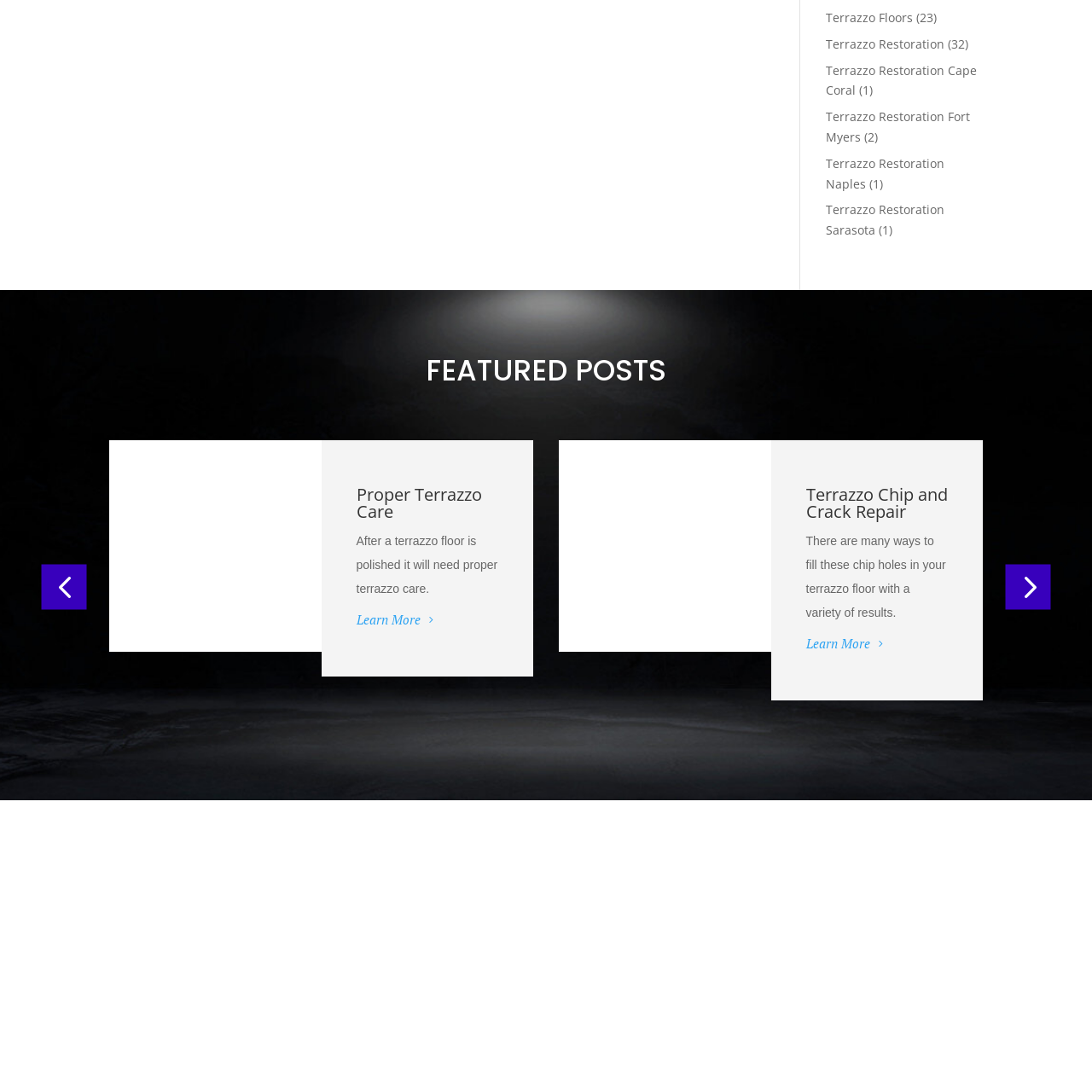View the part of the image marked by the red boundary and provide a one-word or short phrase answer to this question: 
What is the topic of the informational post?

Terrazzo care and maintenance